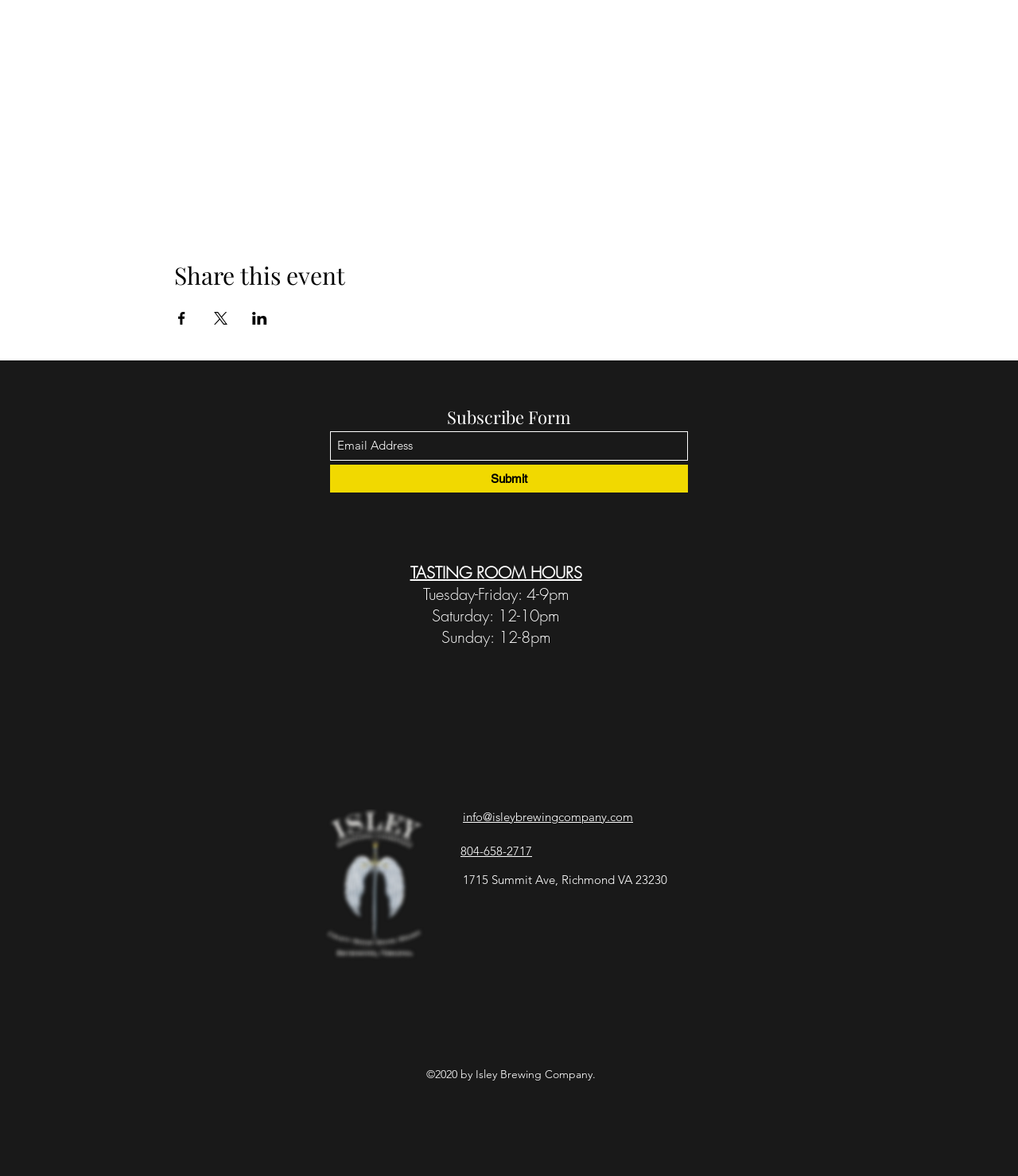Could you specify the bounding box coordinates for the clickable section to complete the following instruction: "Check out 'Frequently Asked Questions For How To Tell If A Pan Is Non Stick'"?

None